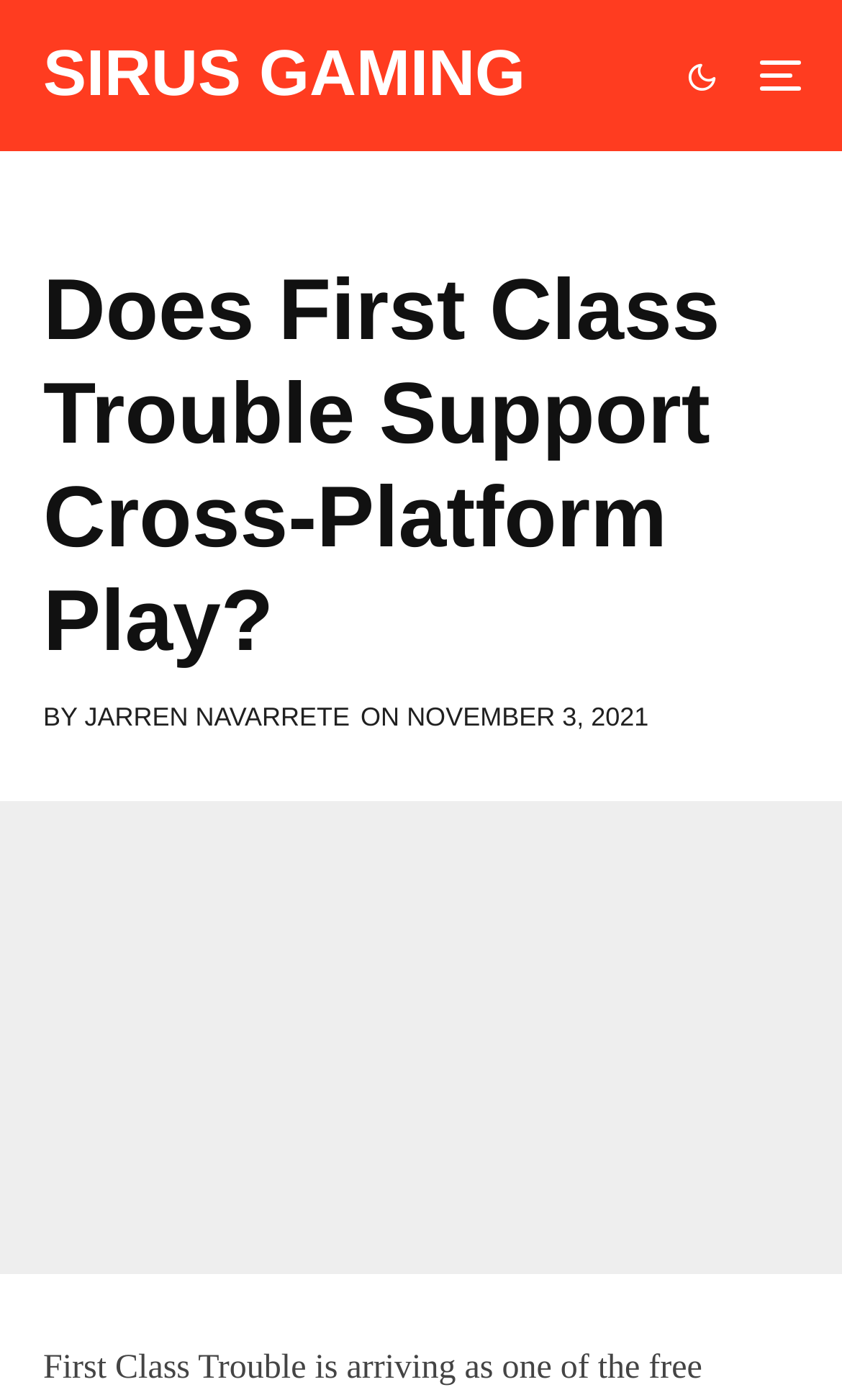Please provide a comprehensive answer to the question based on the screenshot: When was the article published?

The publication date can be found below the main heading, where it says 'NOVEMBER 3, 2021' in a static text format.